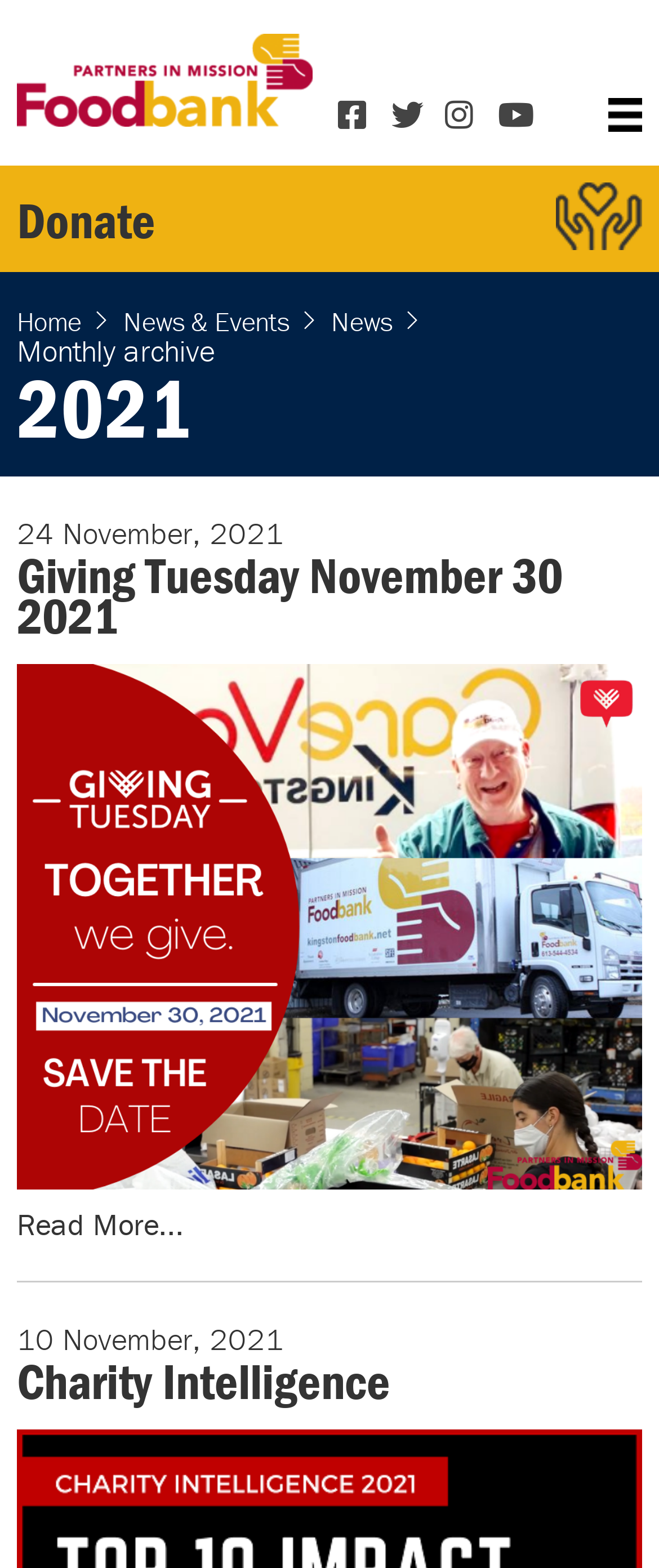How many social media links are there?
Relying on the image, give a concise answer in one word or a brief phrase.

4